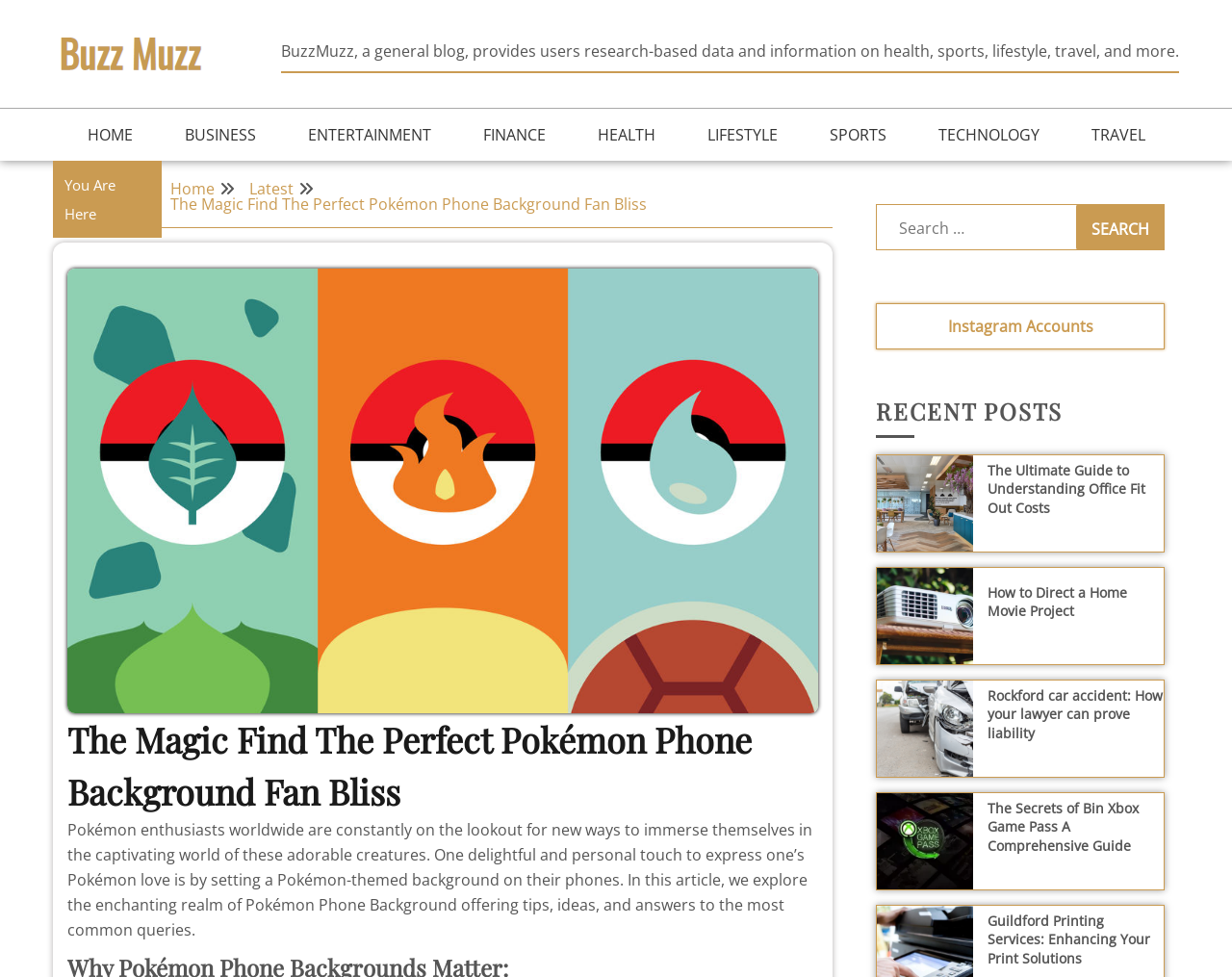Could you indicate the bounding box coordinates of the region to click in order to complete this instruction: "check recent posts".

[0.711, 0.406, 0.945, 0.445]